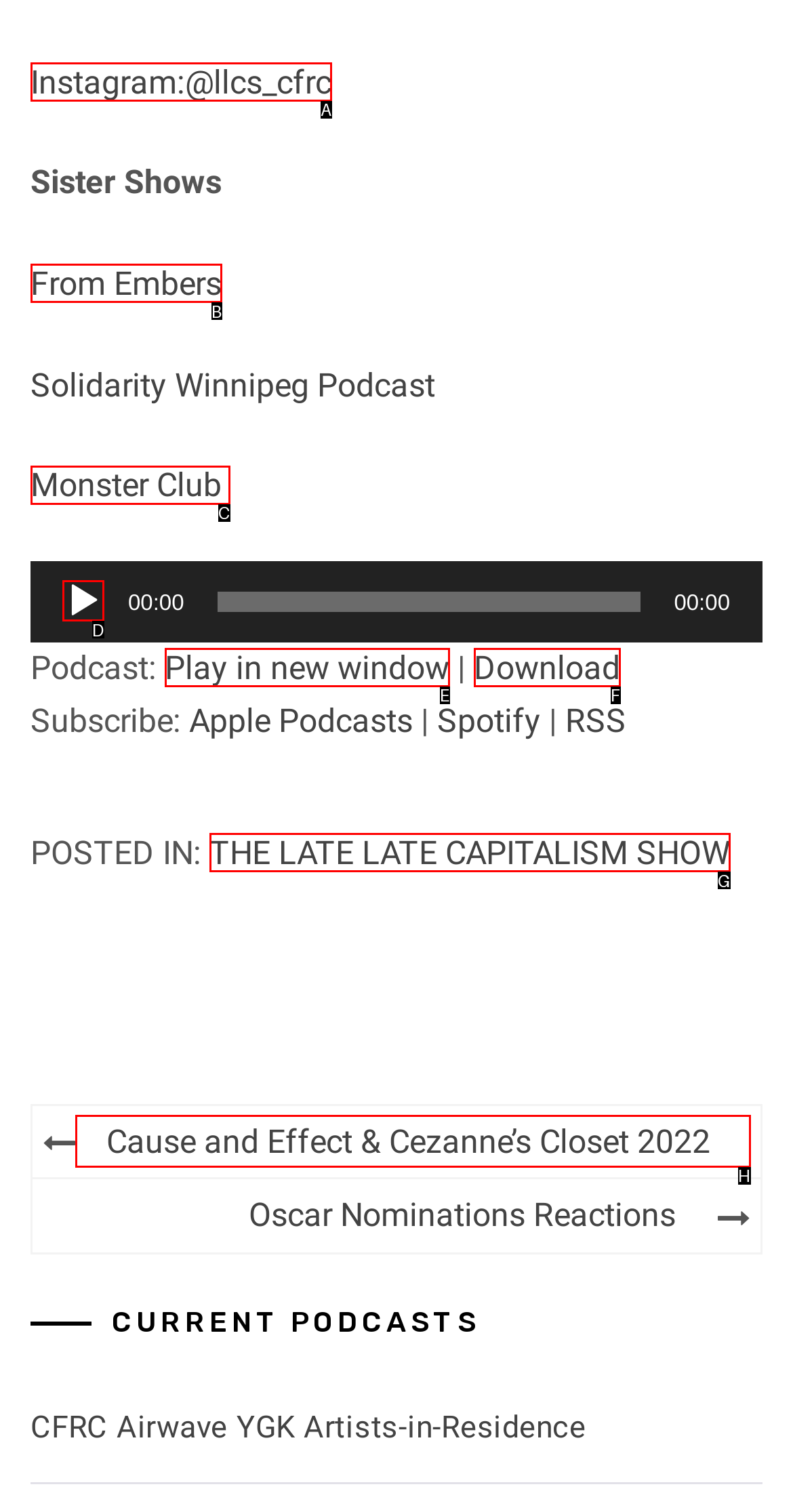Identify the correct option to click in order to complete this task: Play the audio
Answer with the letter of the chosen option directly.

D